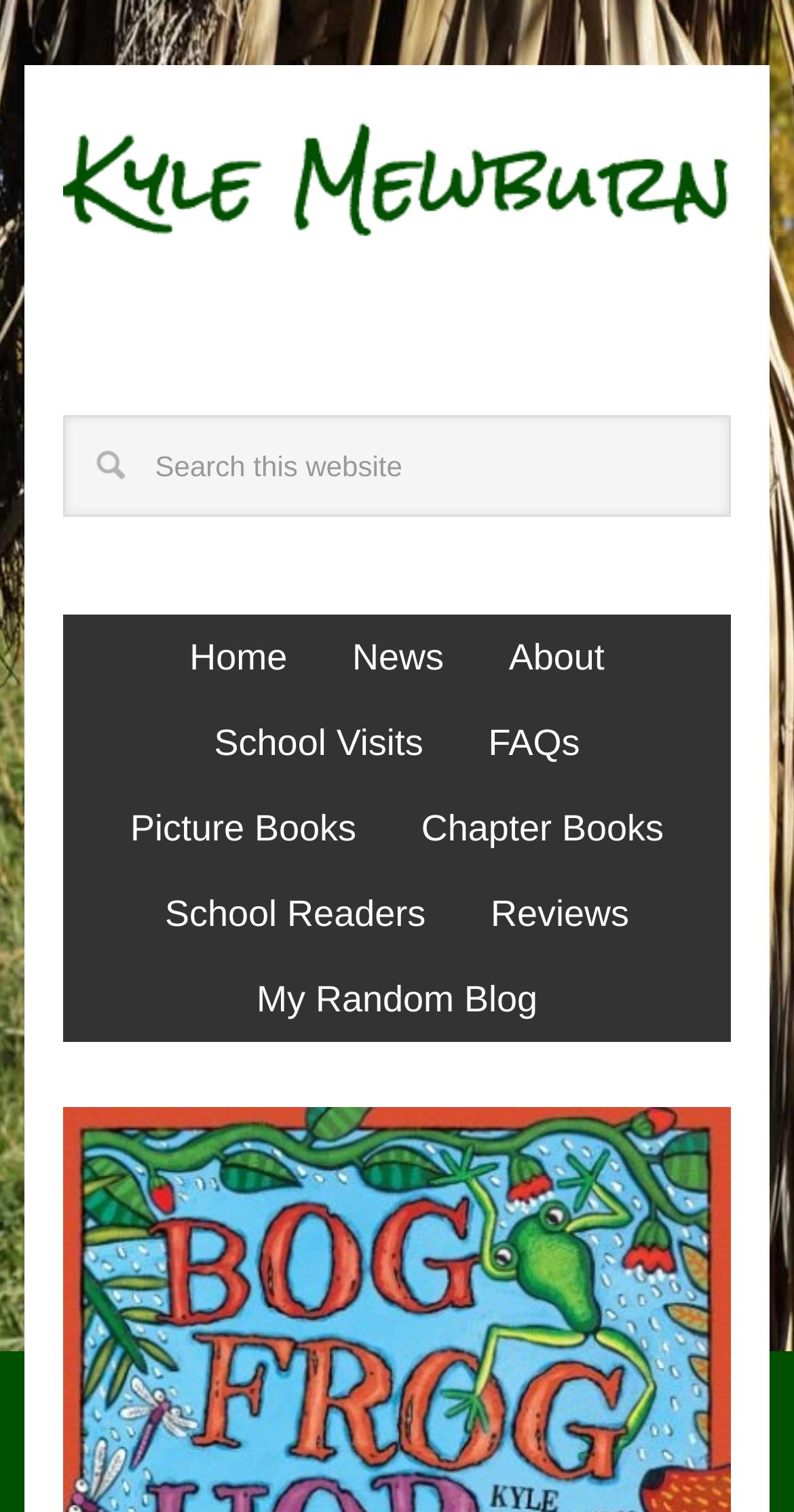From the element description name="s" placeholder="Search this website", predict the bounding box coordinates of the UI element. The coordinates must be specified in the format (top-left x, top-left y, bottom-right x, bottom-right y) and should be within the 0 to 1 range.

[0.08, 0.275, 0.92, 0.342]